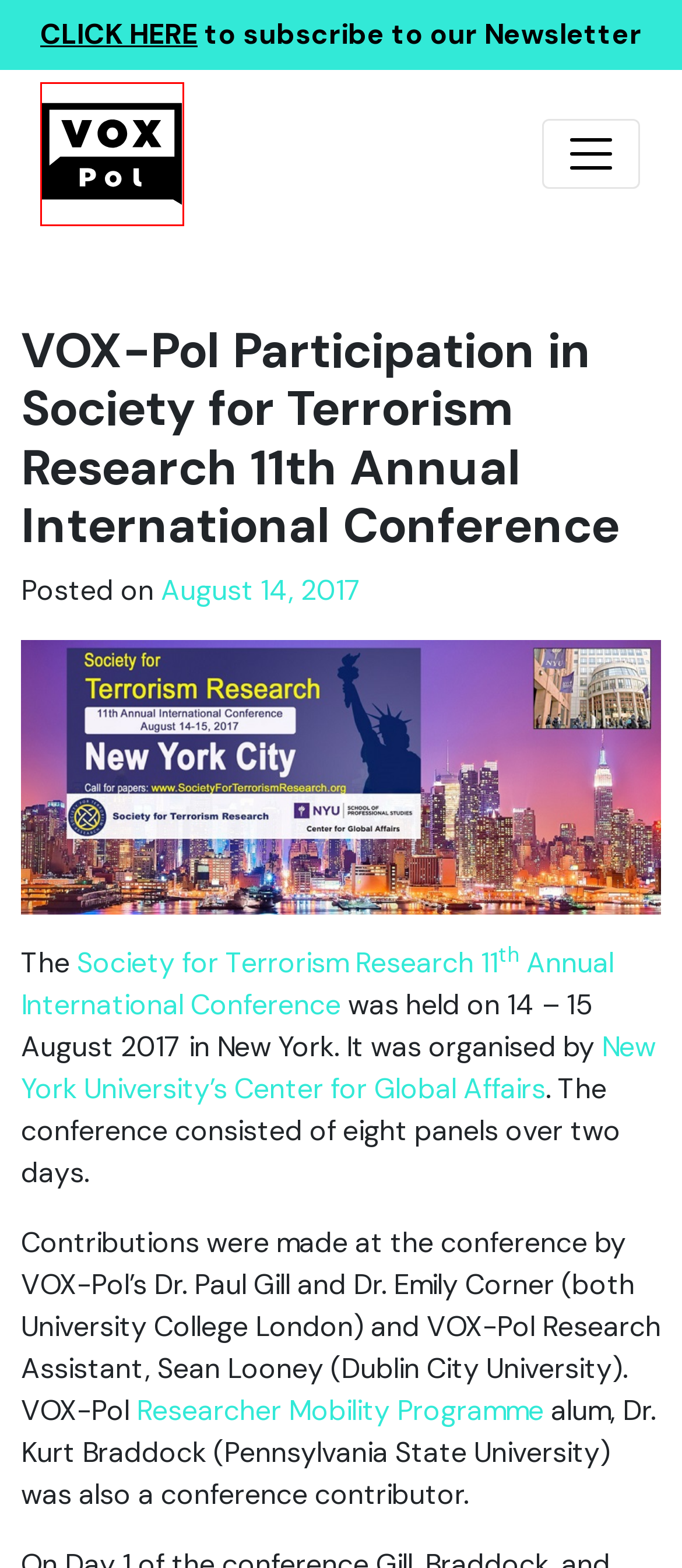Analyze the screenshot of a webpage with a red bounding box and select the webpage description that most accurately describes the new page resulting from clicking the element inside the red box. Here are the candidates:
A. Center for Global Affairs | NYU SPS
B. Podcasts and YouTube Channels - VOX - Pol
C. Publication Venues: Journals and Blogs - VOX - Pol
D. Conferences and Summer Schools - VOX - Pol
E. Internet Archives - VOX - Pol
F. Ethics - VOX - Pol
G. VOX - Pol | Network of Excellence
H. Datasets and Tools - VOX - Pol

G